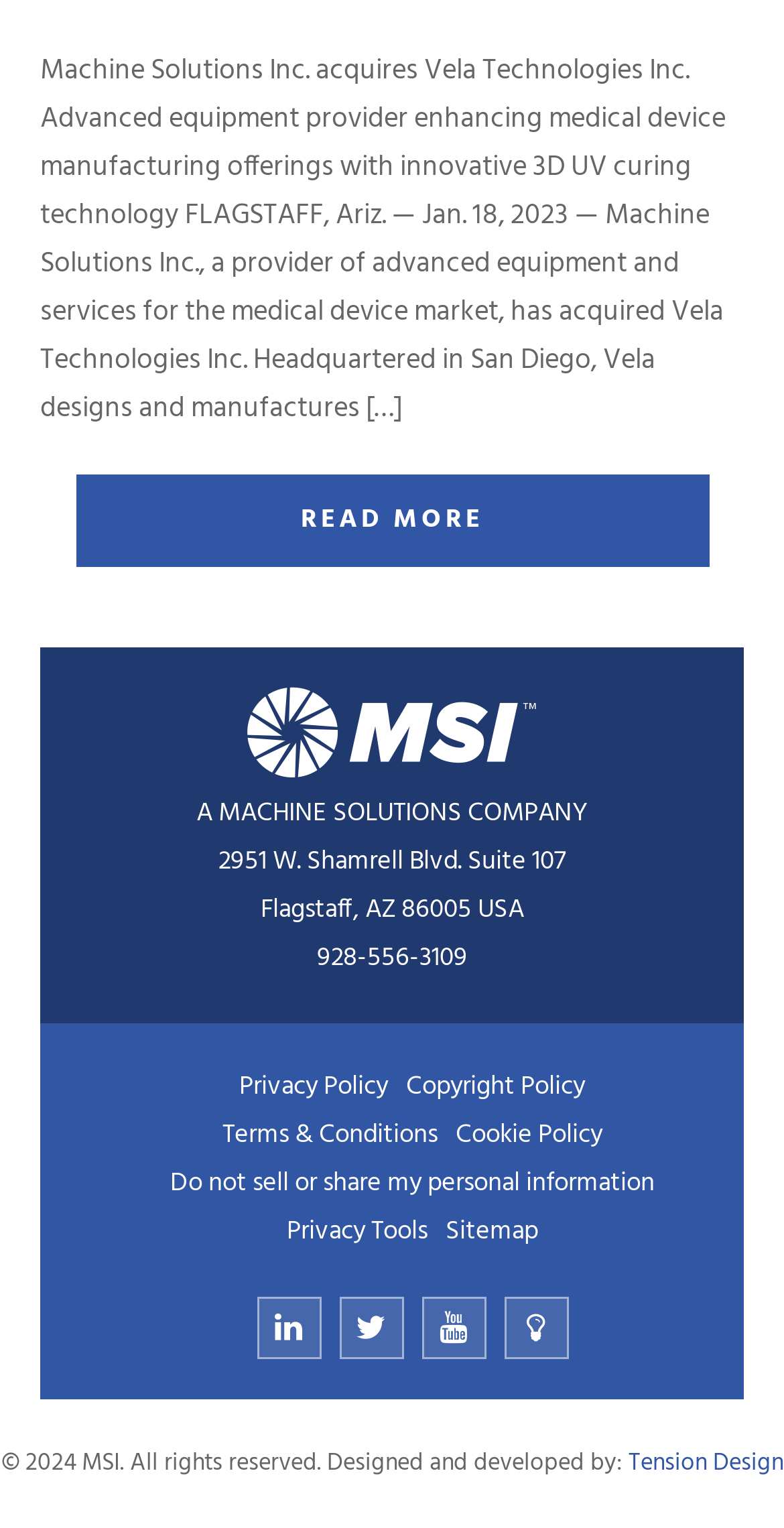Extract the bounding box for the UI element that matches this description: "Terms & Conditions".

[0.283, 0.729, 0.558, 0.756]